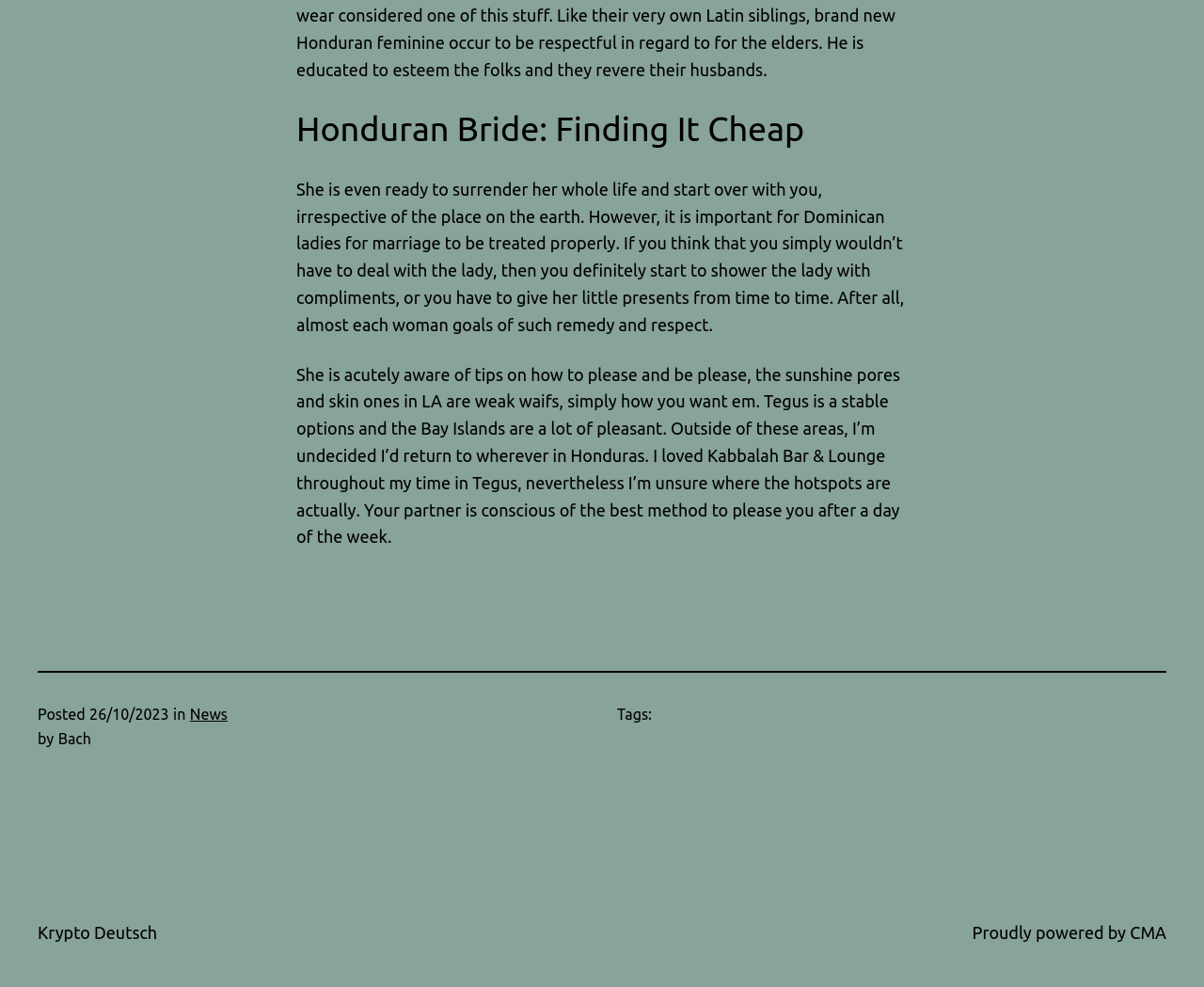Please find the bounding box for the UI component described as follows: "Krypto Deutsch".

[0.031, 0.935, 0.131, 0.954]